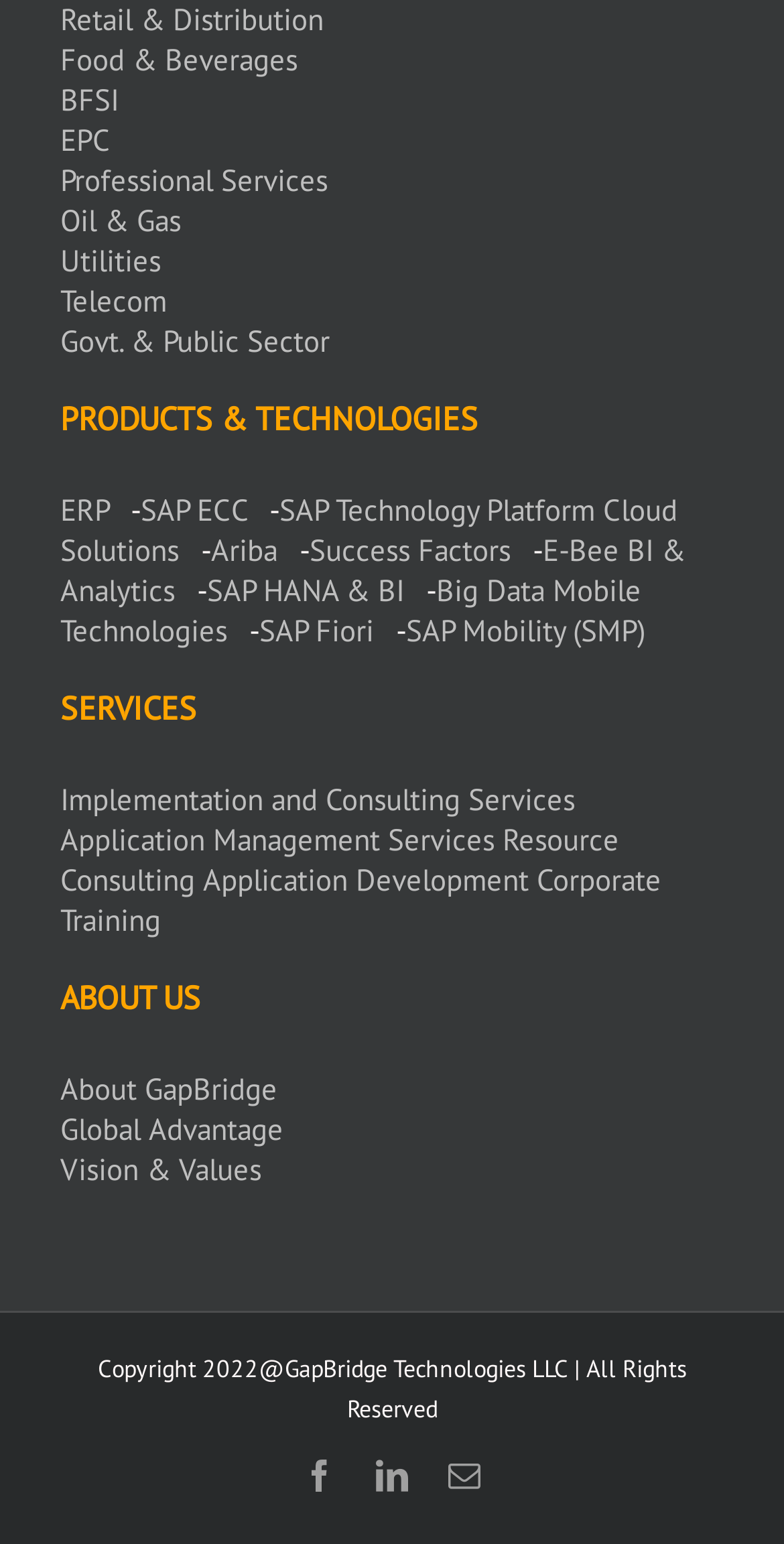Examine the image carefully and respond to the question with a detailed answer: 
What is the company name mentioned on this webpage?

At the bottom of the webpage, I found a copyright notice that mentions the company name 'GapBridge Technologies LLC'. This suggests that the webpage is owned by this company.